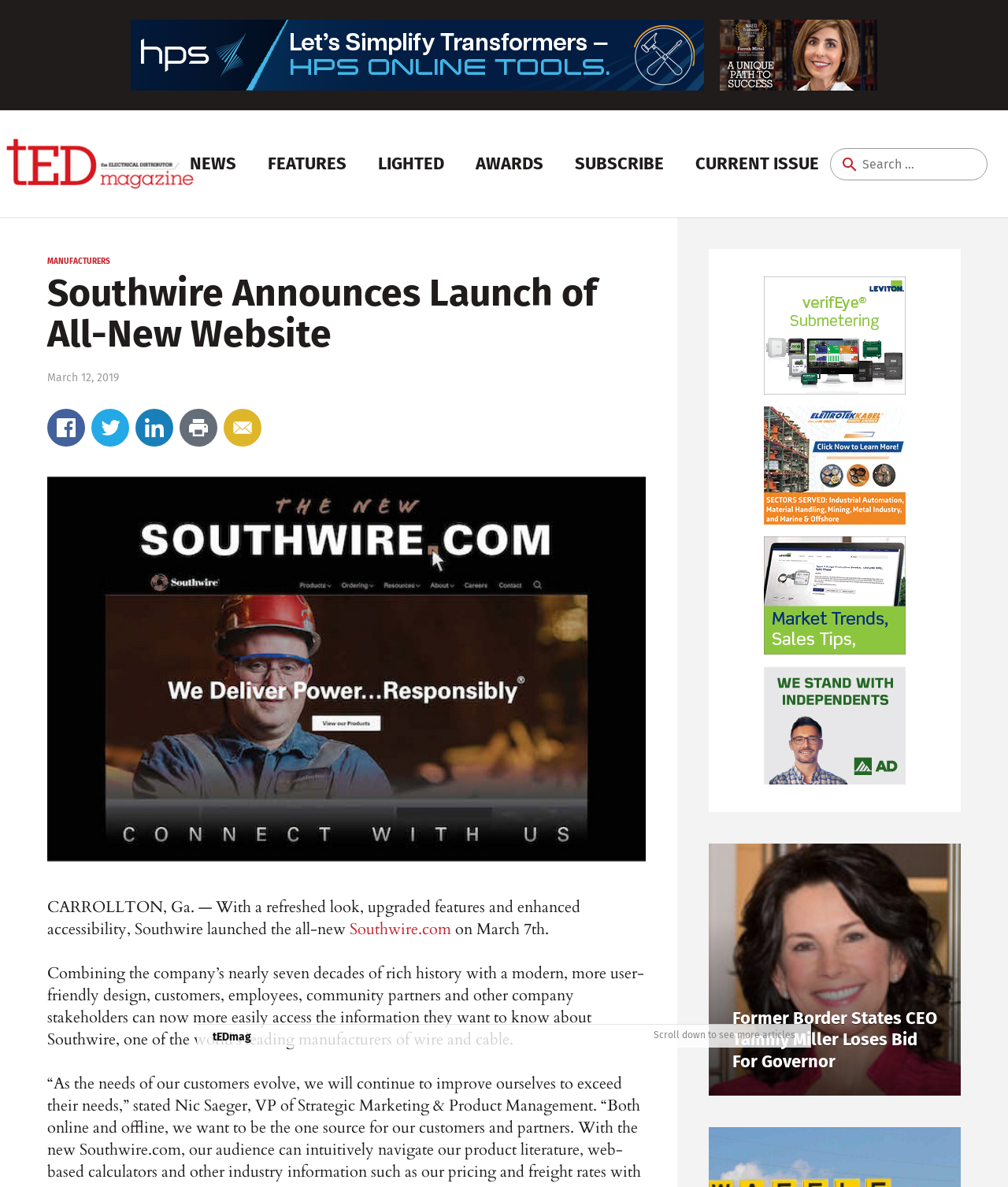Determine the bounding box coordinates of the clickable element to complete this instruction: "Click on NEWS". Provide the coordinates in the format of four float numbers between 0 and 1, [left, top, right, bottom].

[0.185, 0.125, 0.239, 0.151]